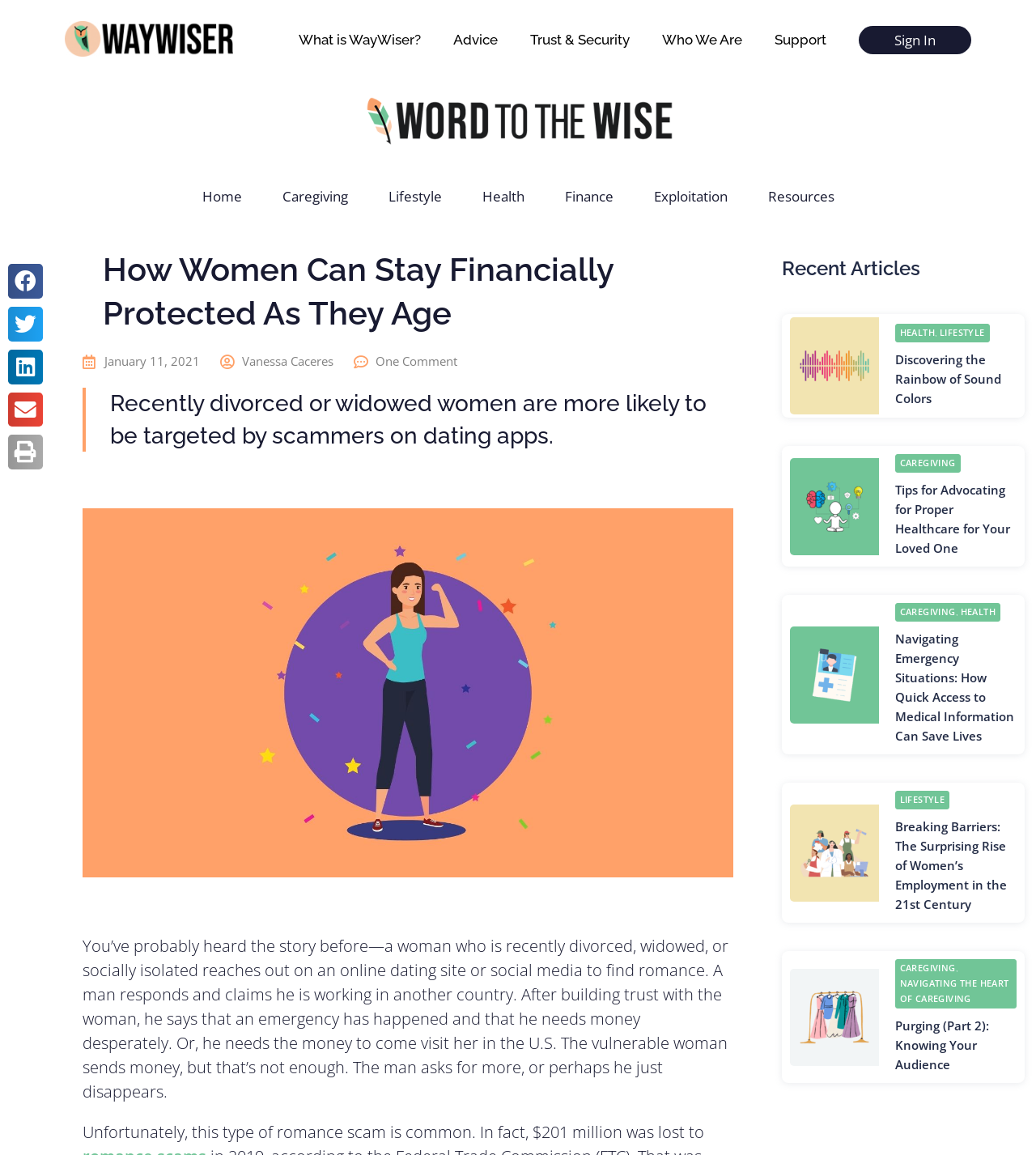Locate the bounding box coordinates of the area to click to fulfill this instruction: "Click on the 'Trust & Security' link". The bounding box should be presented as four float numbers between 0 and 1, in the order [left, top, right, bottom].

[0.512, 0.018, 0.608, 0.05]